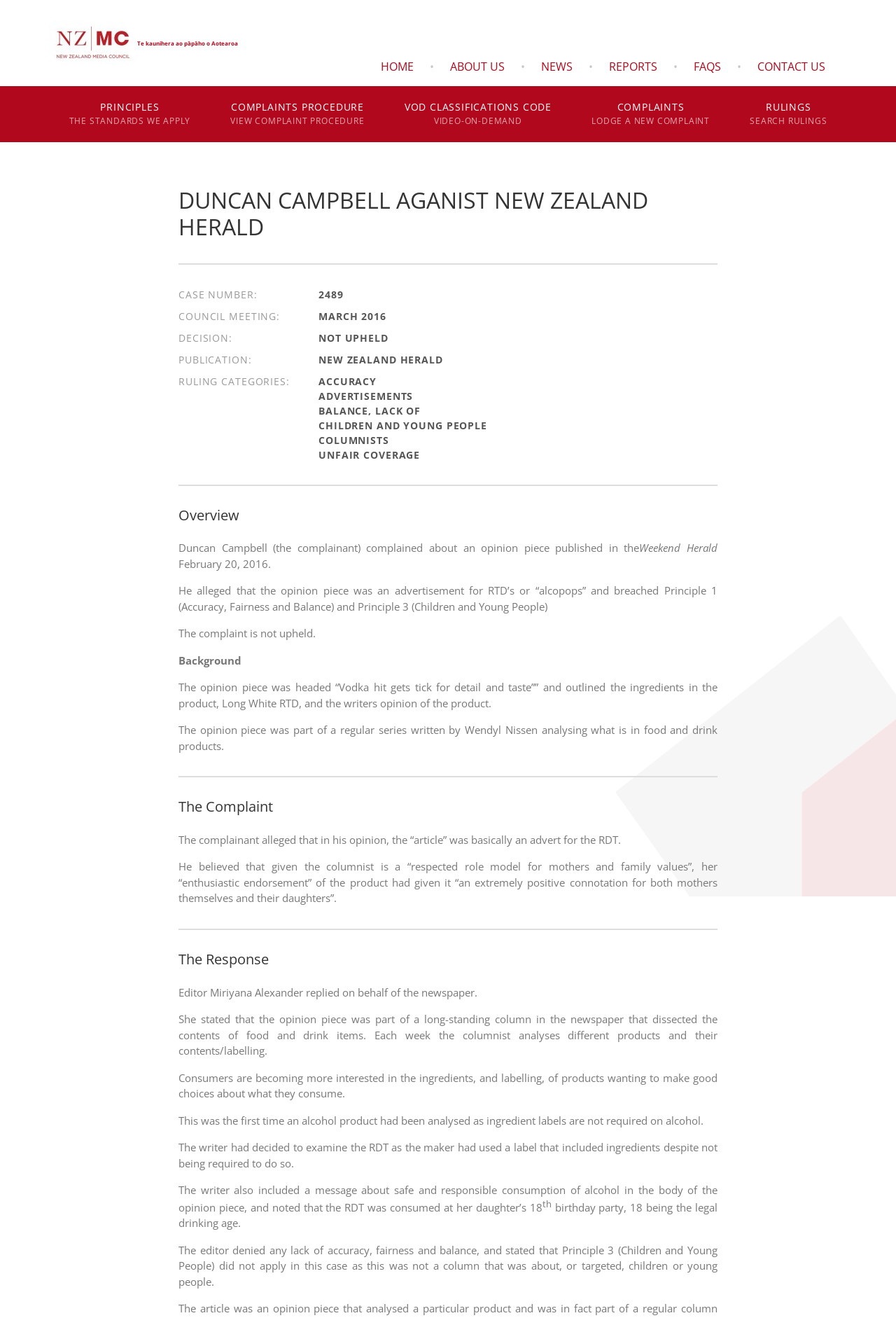What is the name of the publication that the complaint is about?
Based on the visual, give a brief answer using one word or a short phrase.

New Zealand Herald